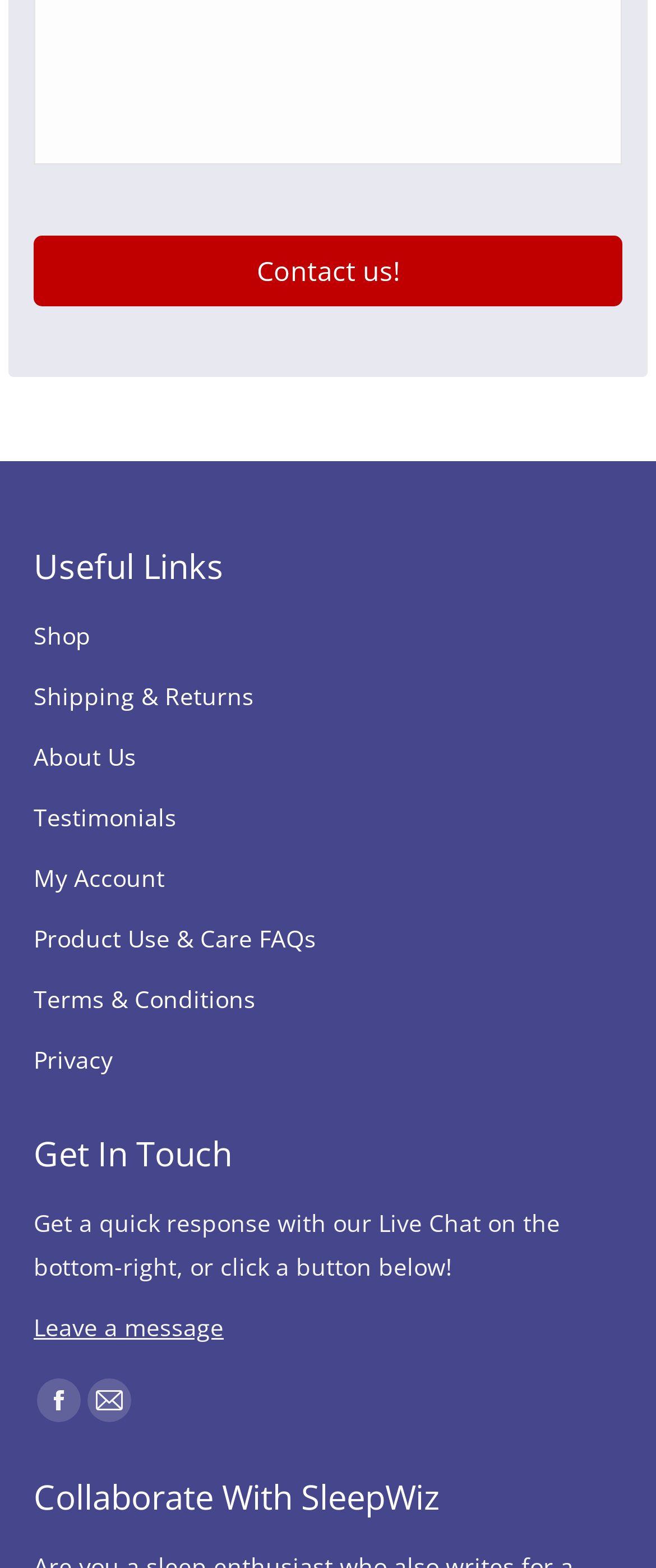Locate the bounding box coordinates of the clickable region to complete the following instruction: "Go to Shop."

[0.051, 0.392, 0.949, 0.43]